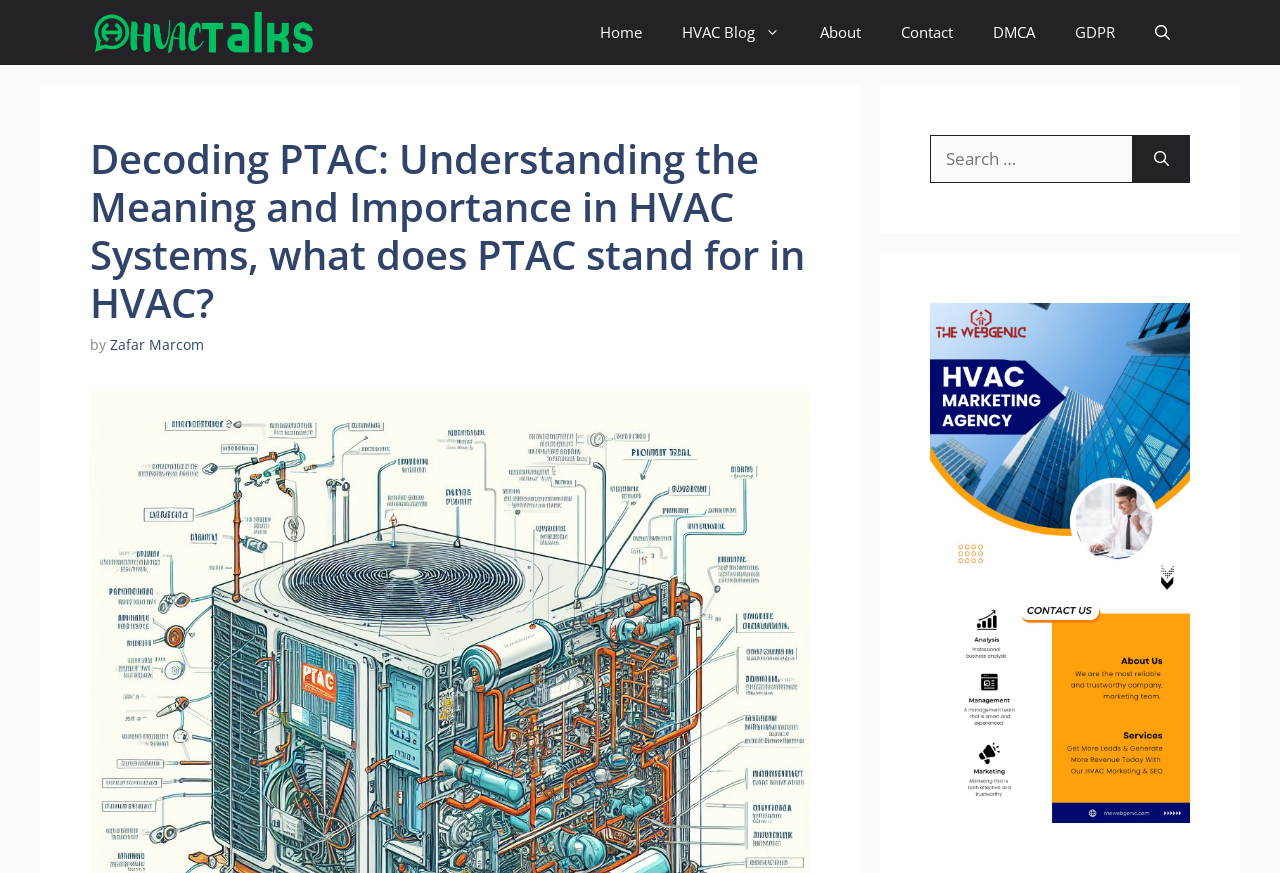Please identify the coordinates of the bounding box that should be clicked to fulfill this instruction: "search for something".

[0.727, 0.155, 0.885, 0.209]